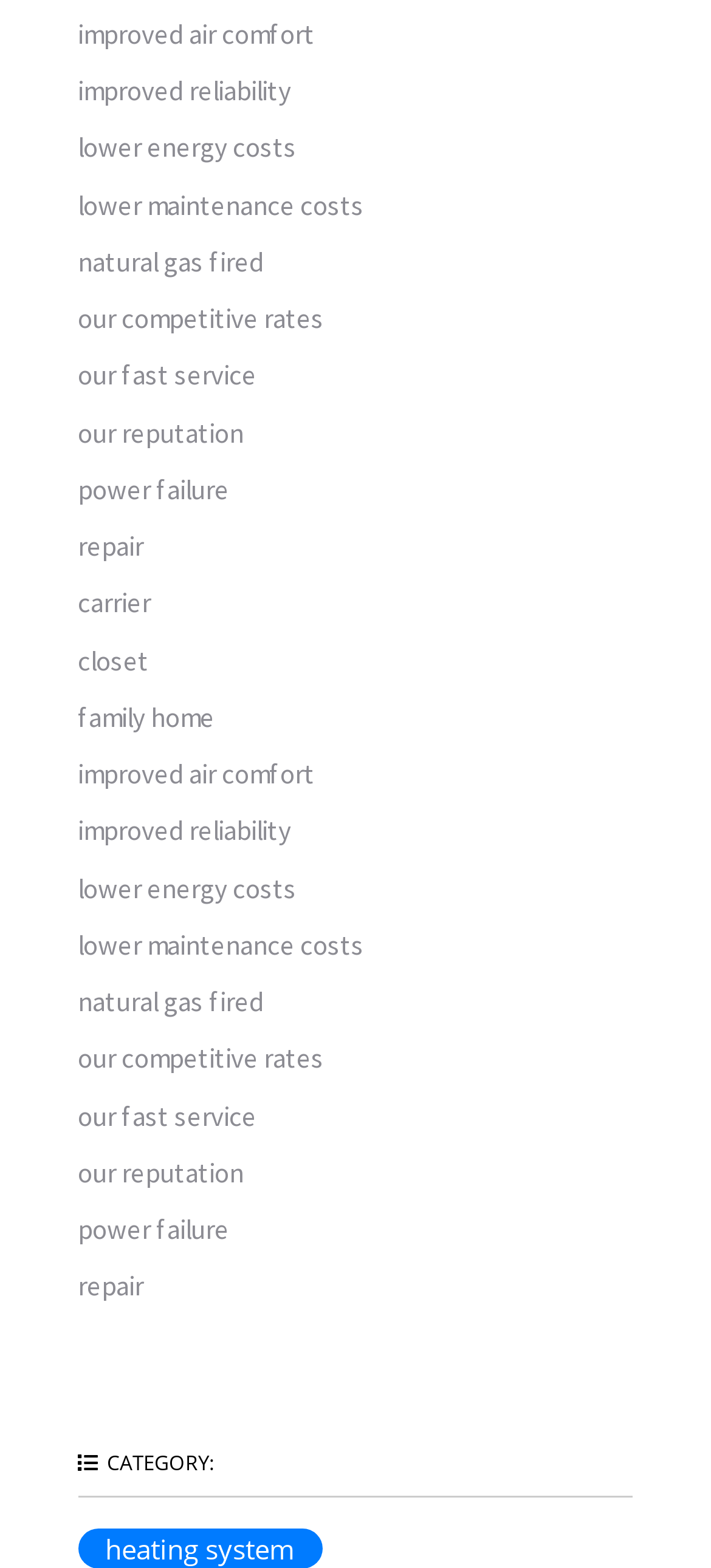Determine the bounding box for the UI element as described: "Family home". The coordinates should be represented as four float numbers between 0 and 1, formatted as [left, top, right, bottom].

[0.109, 0.446, 0.301, 0.468]